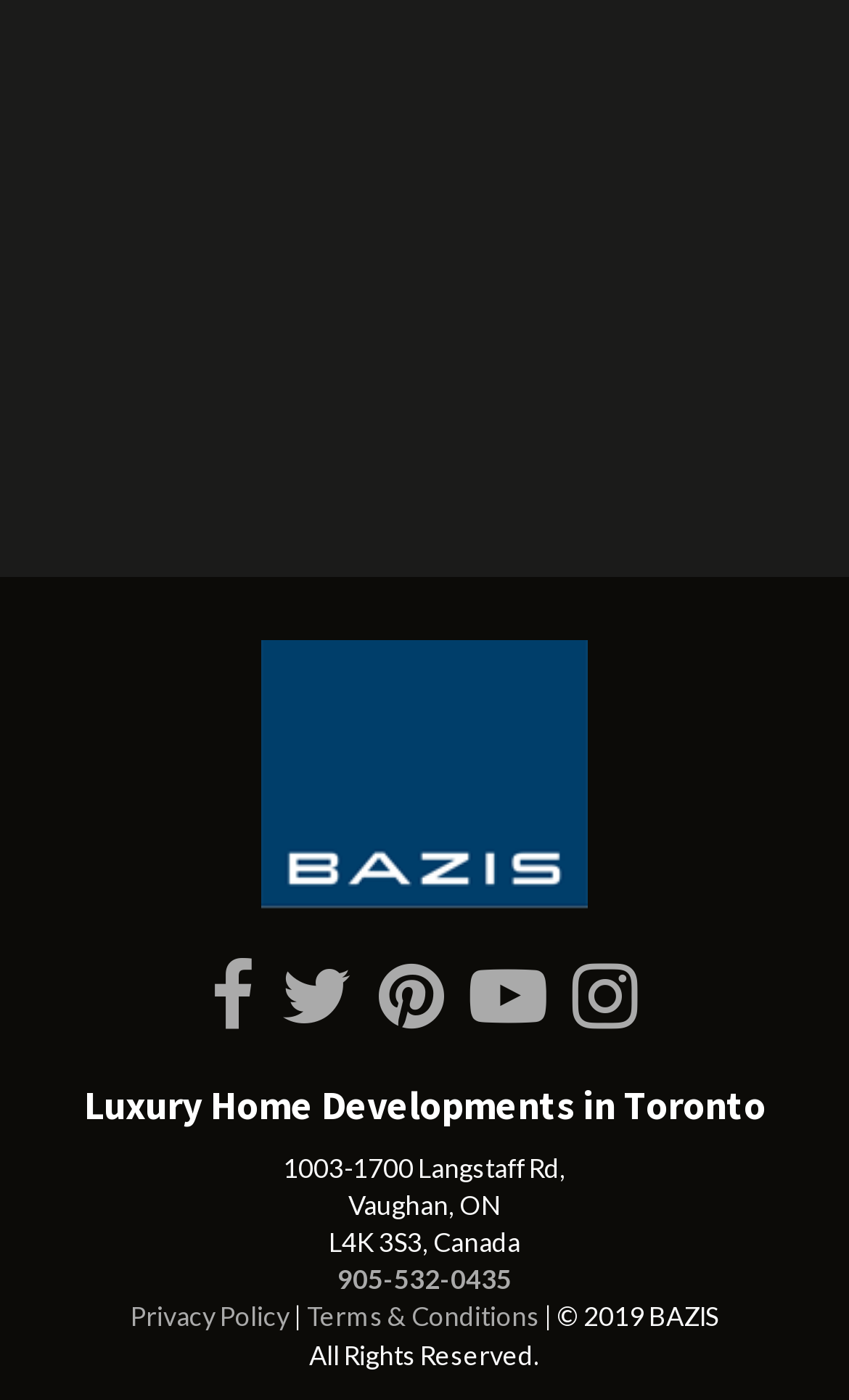Carefully examine the image and provide an in-depth answer to the question: What is the location of the luxury home development?

Based on the webpage, the location of the luxury home development is mentioned as '1003-1700 Langstaff Rd, Vaughan, ON L4K 3S3, Canada', so the answer is Vaughan, ON.